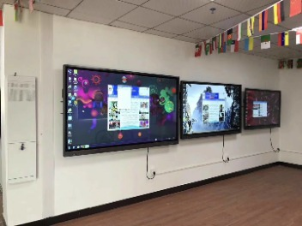Offer an in-depth caption that covers the entire scene depicted in the image.

The image showcases a modern setup featuring three large touch screens mounted on a wall, each displaying vibrant and interactive content. These touch screens exemplify advancements in display technology, allowing users to engage directly through touch gestures, enhancing accessibility and interactivity in various environments such as classrooms, conference rooms, and public spaces. The room is well-lit, with a clean and professional aesthetic, and is adorned with colorful flags hanging from the ceiling, adding a lively touch to the atmosphere. This technology serves multiple purposes, from displaying information to facilitating collaborative work, demonstrating the growing importance of touch interface systems in today's digital landscape.